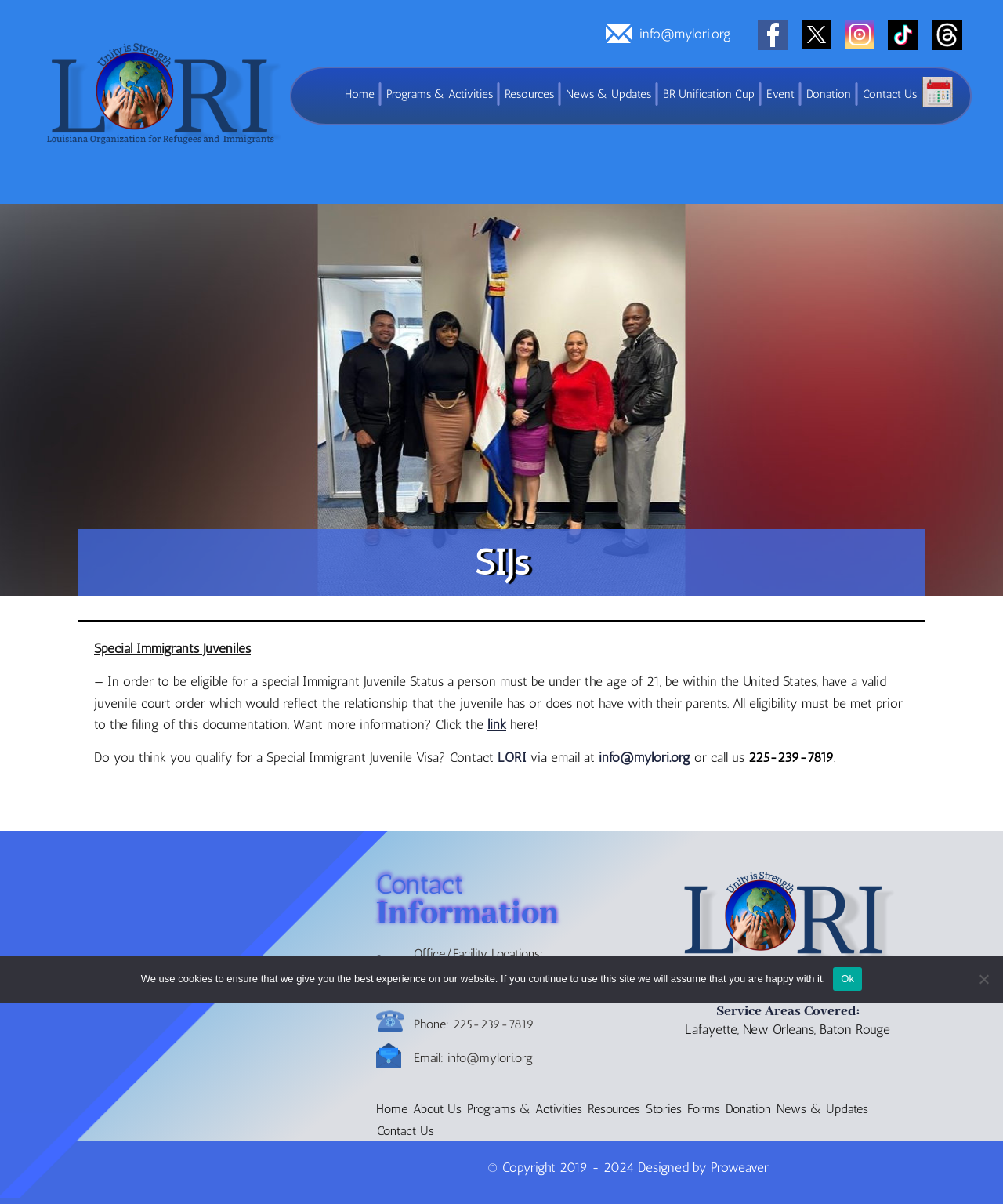Using the details from the image, please elaborate on the following question: What is the name of the organization?

The name of the organization can be found in the top-left corner of the webpage, where it says 'SIJs | Louisiana Organization For Refugees and Immigrants'. It is also mentioned multiple times throughout the webpage, such as in the 'Contact Information' section.